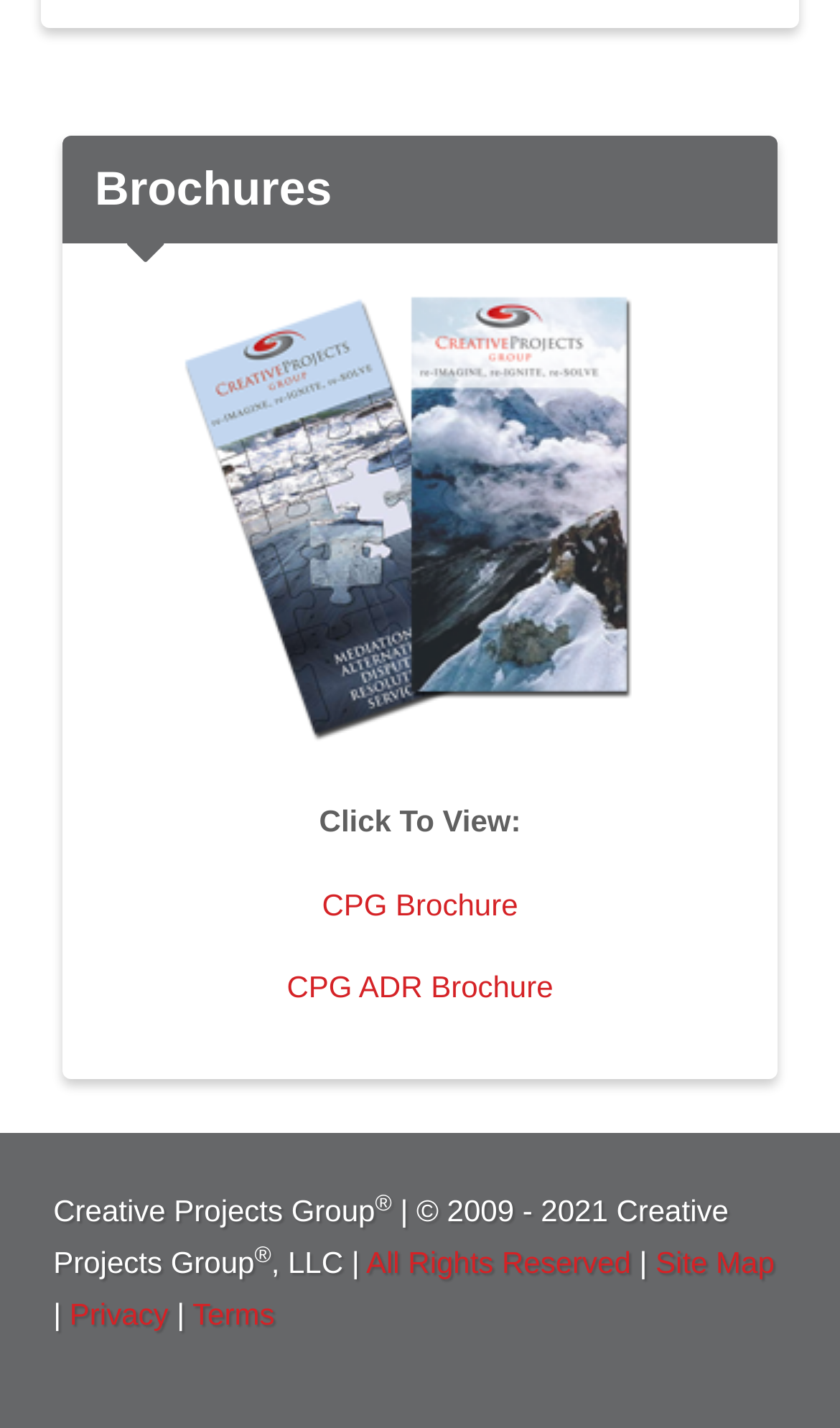Observe the image and answer the following question in detail: What type of files can be viewed?

I inferred this by looking at the image element with the text 'pdfs' and the links to 'CPG Brochure' and 'CPG ADR Brochure', which suggests that these are PDF files that can be viewed.